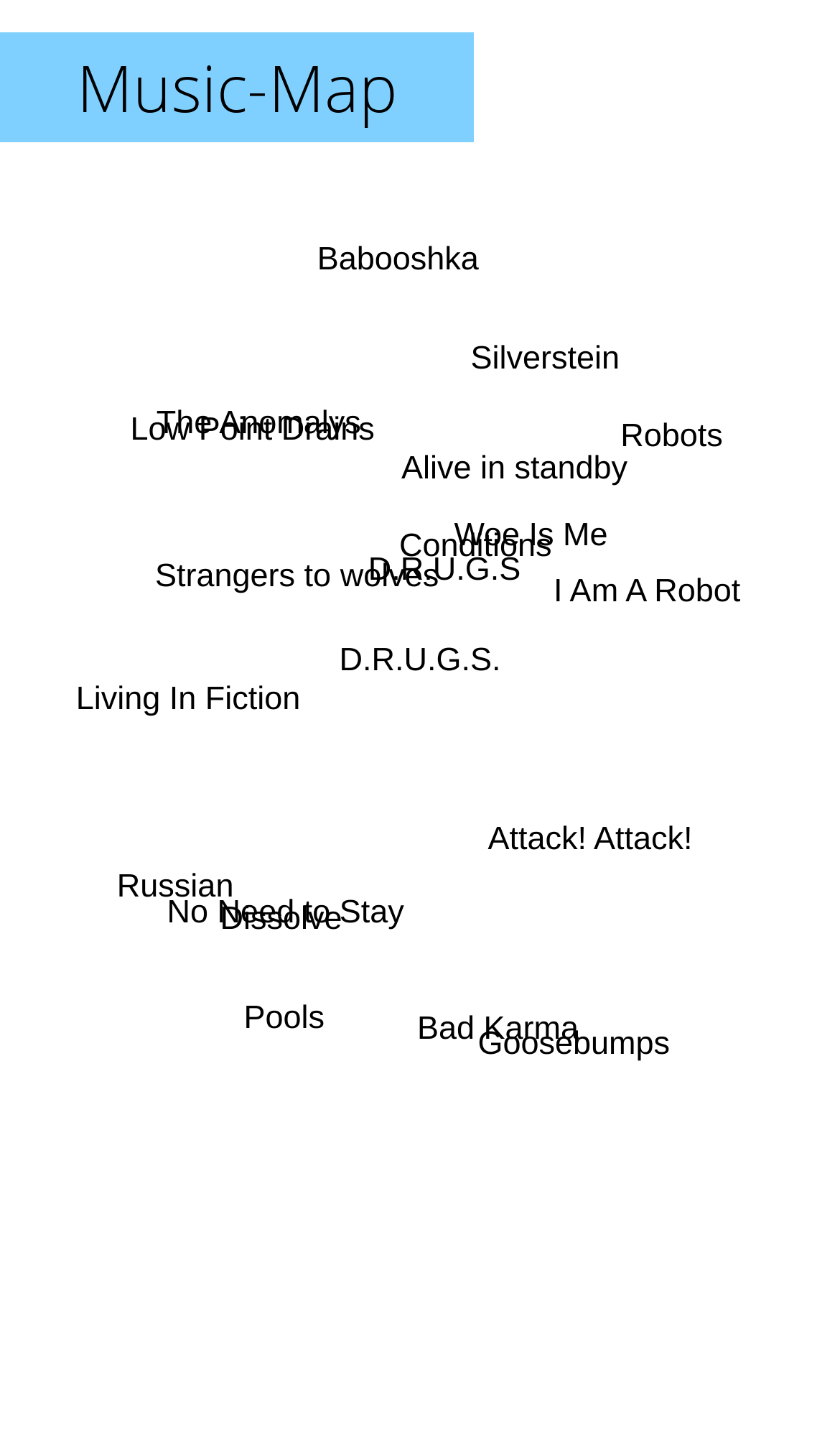How many bands start with the letter 'R'?
Based on the image, give a concise answer in the form of a single word or short phrase.

2